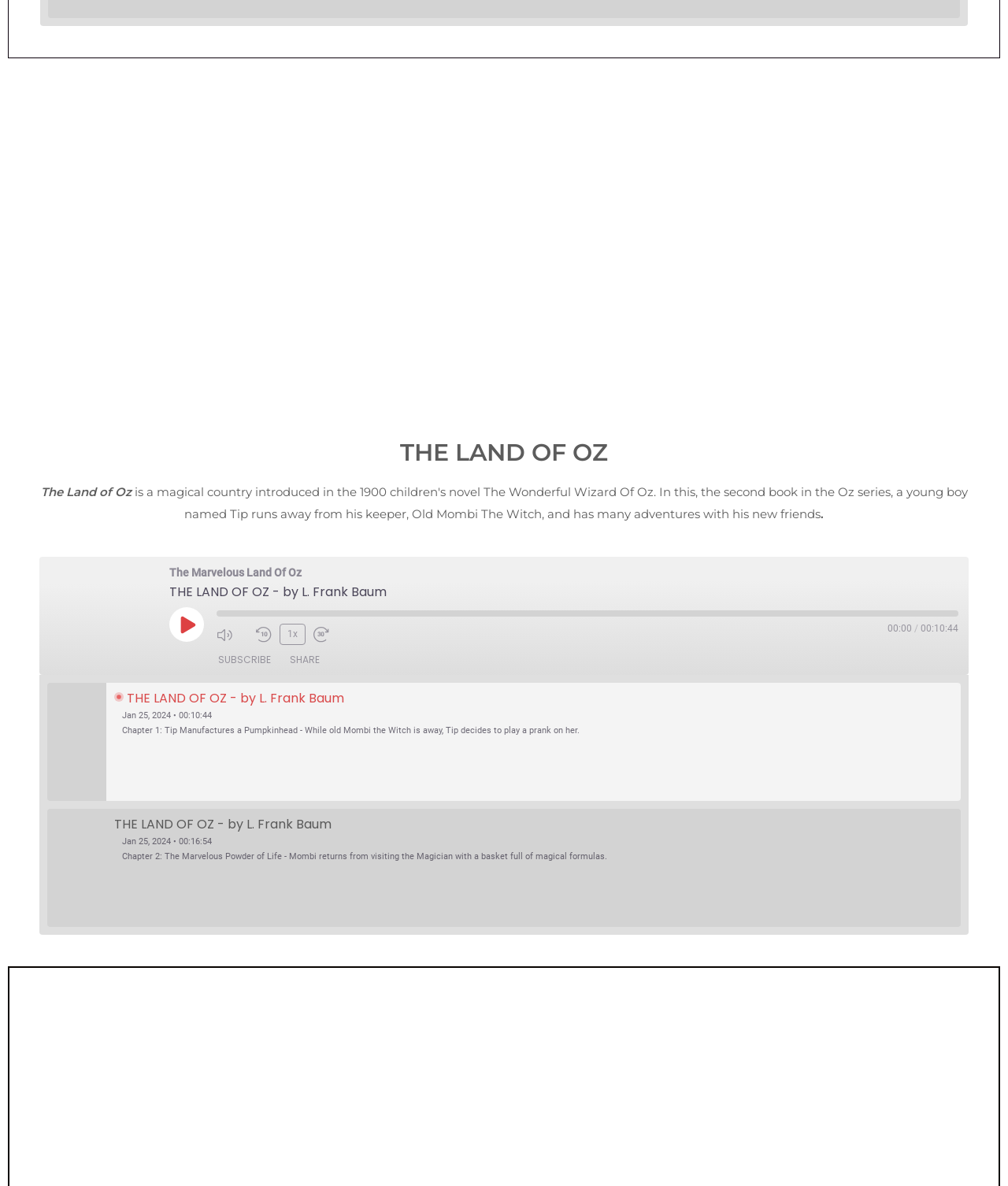Please identify the bounding box coordinates of the element I should click to complete this instruction: 'Download'. The coordinates should be given as four float numbers between 0 and 1, like this: [left, top, right, bottom].

[0.178, 0.061, 0.202, 0.081]